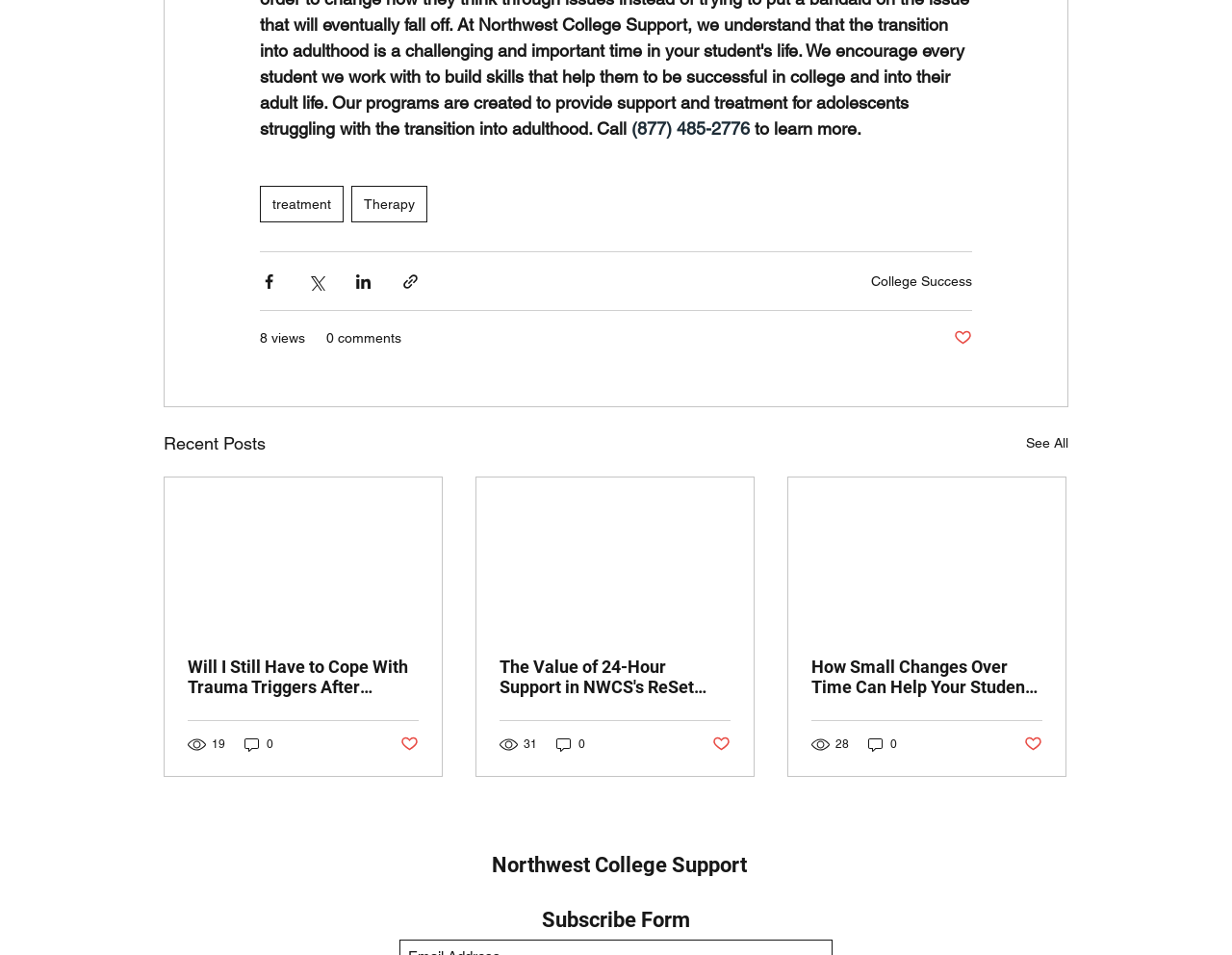Respond to the question below with a single word or phrase:
What is the title of the first article?

Will I Still Have to Cope With Trauma Triggers After Treatment?